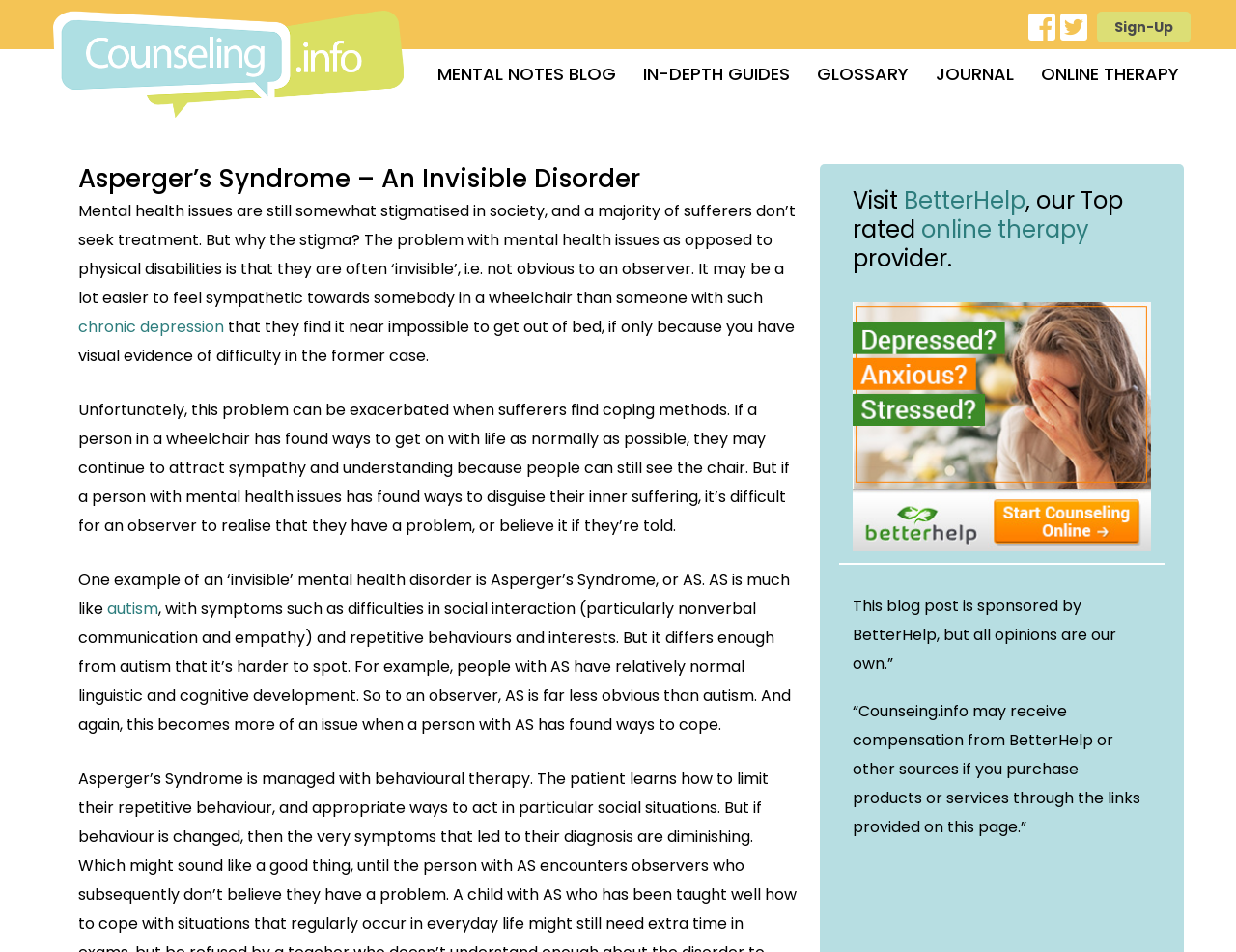What is the purpose of the 'BetterHelp' link?
Craft a detailed and extensive response to the question.

The 'BetterHelp' link is a sponsored link that allows users to access online therapy services. The webpage is promoting BetterHelp as a top-rated online therapy provider, and the link likely directs users to the BetterHelp website or a sign-up page.